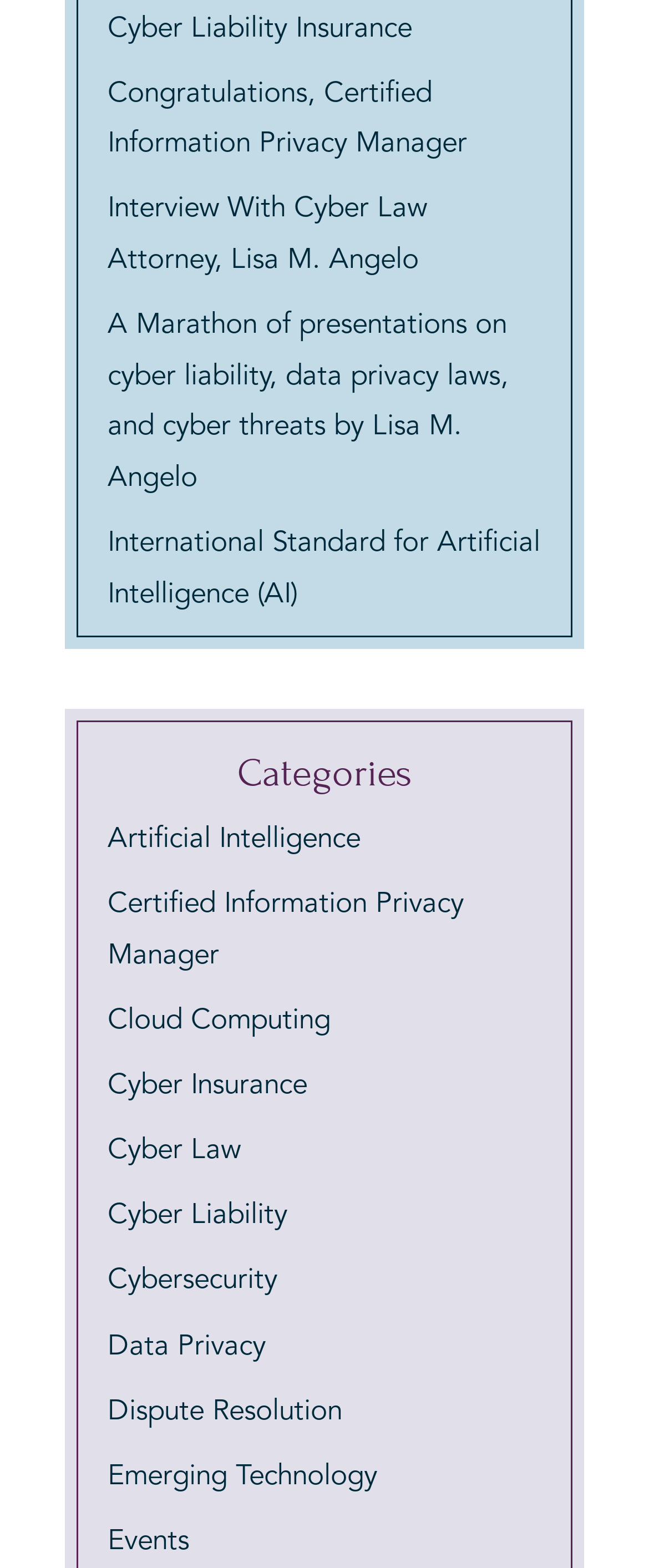What is the standard mentioned on the webpage?
Based on the image, answer the question with as much detail as possible.

The link 'International Standard for Artificial Intelligence (AI)' mentions the standard for Artificial Intelligence.